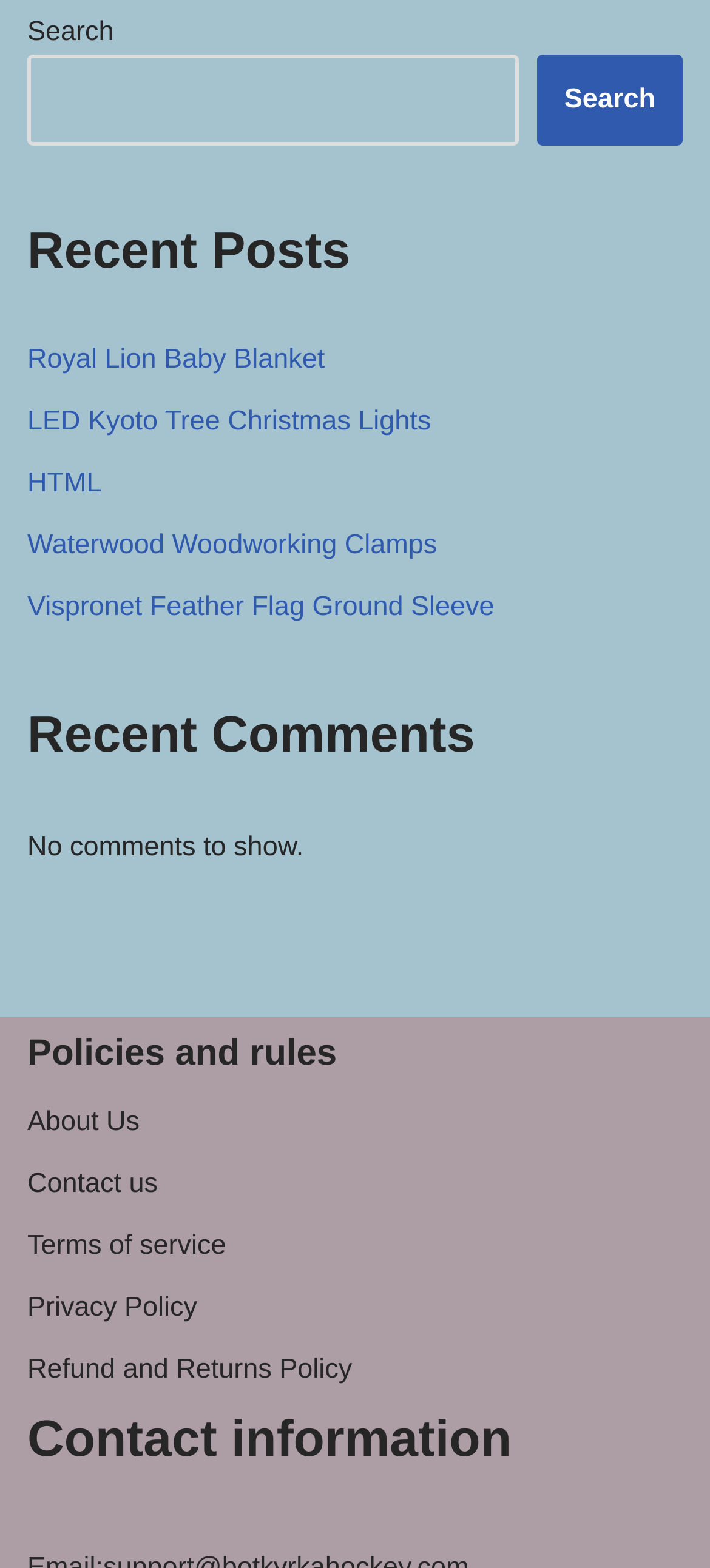Answer the following query concisely with a single word or phrase:
What is the text of the first link under Recent Posts?

Royal Lion Baby Blanket